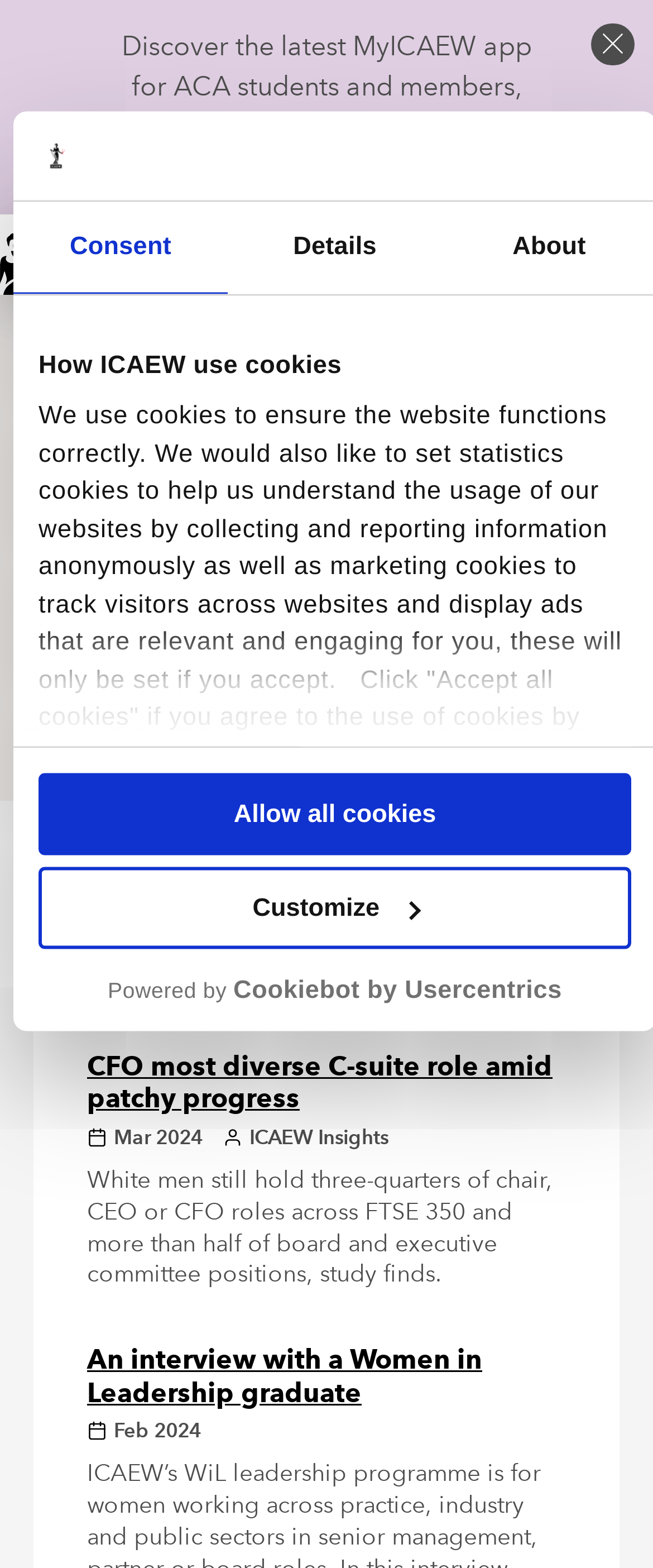Find the bounding box coordinates of the UI element according to this description: "Find out more".

[0.414, 0.071, 0.804, 0.116]